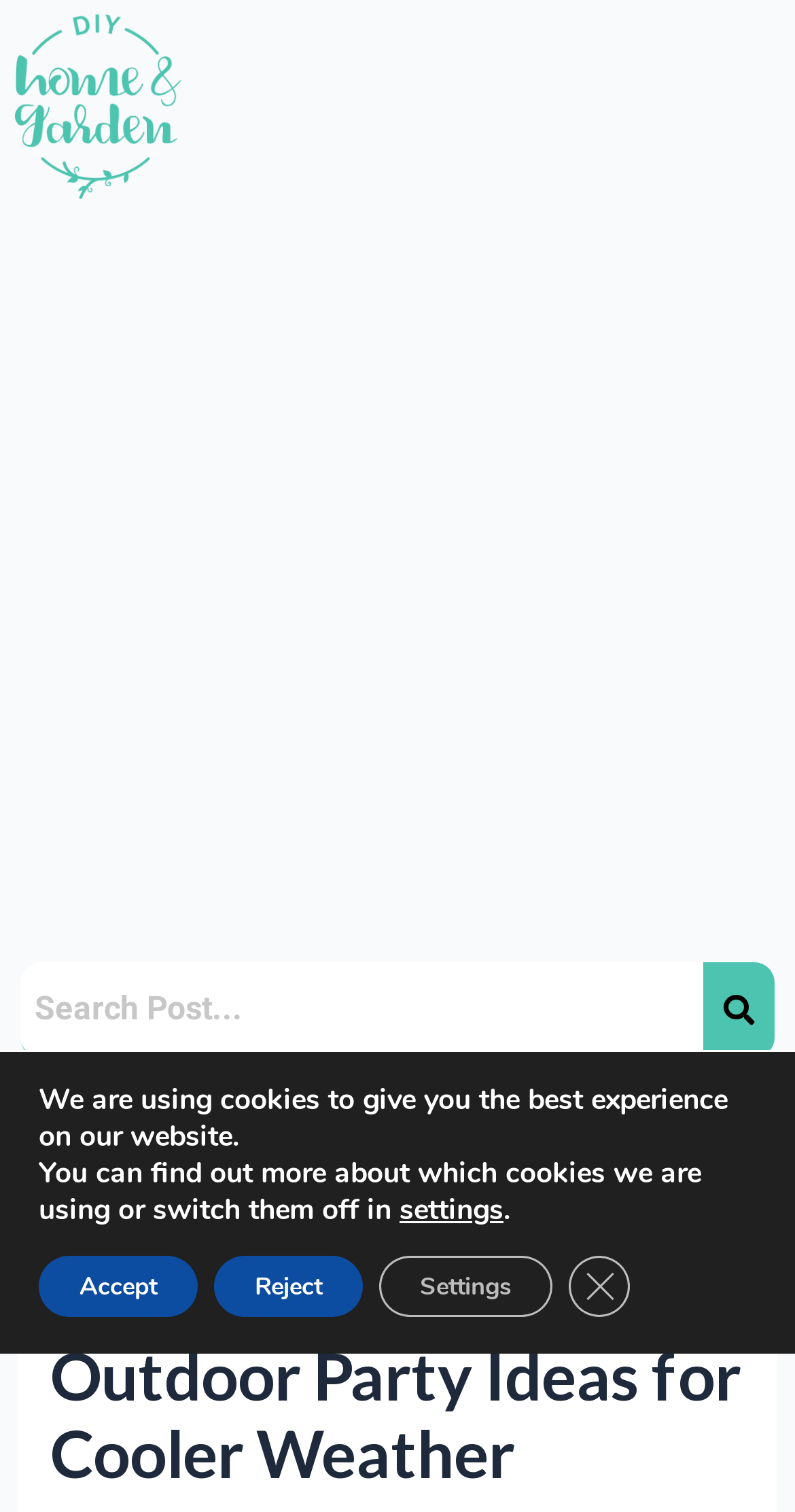Please give a one-word or short phrase response to the following question: 
What is the function of the button with a menu icon?

Menu toggle